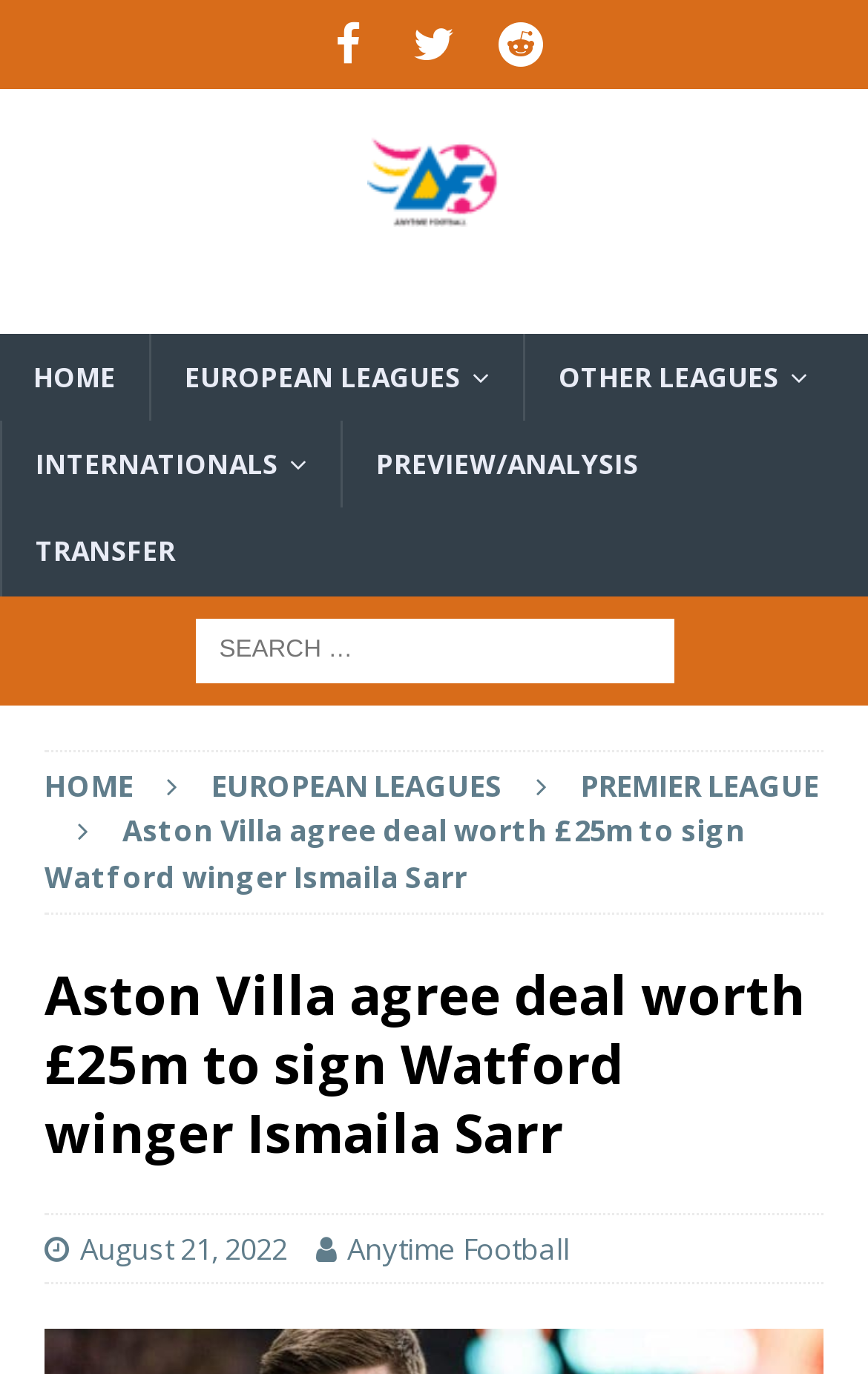Locate the bounding box coordinates of the region to be clicked to comply with the following instruction: "Go to YouTube". The coordinates must be four float numbers between 0 and 1, in the form [left, top, right, bottom].

None